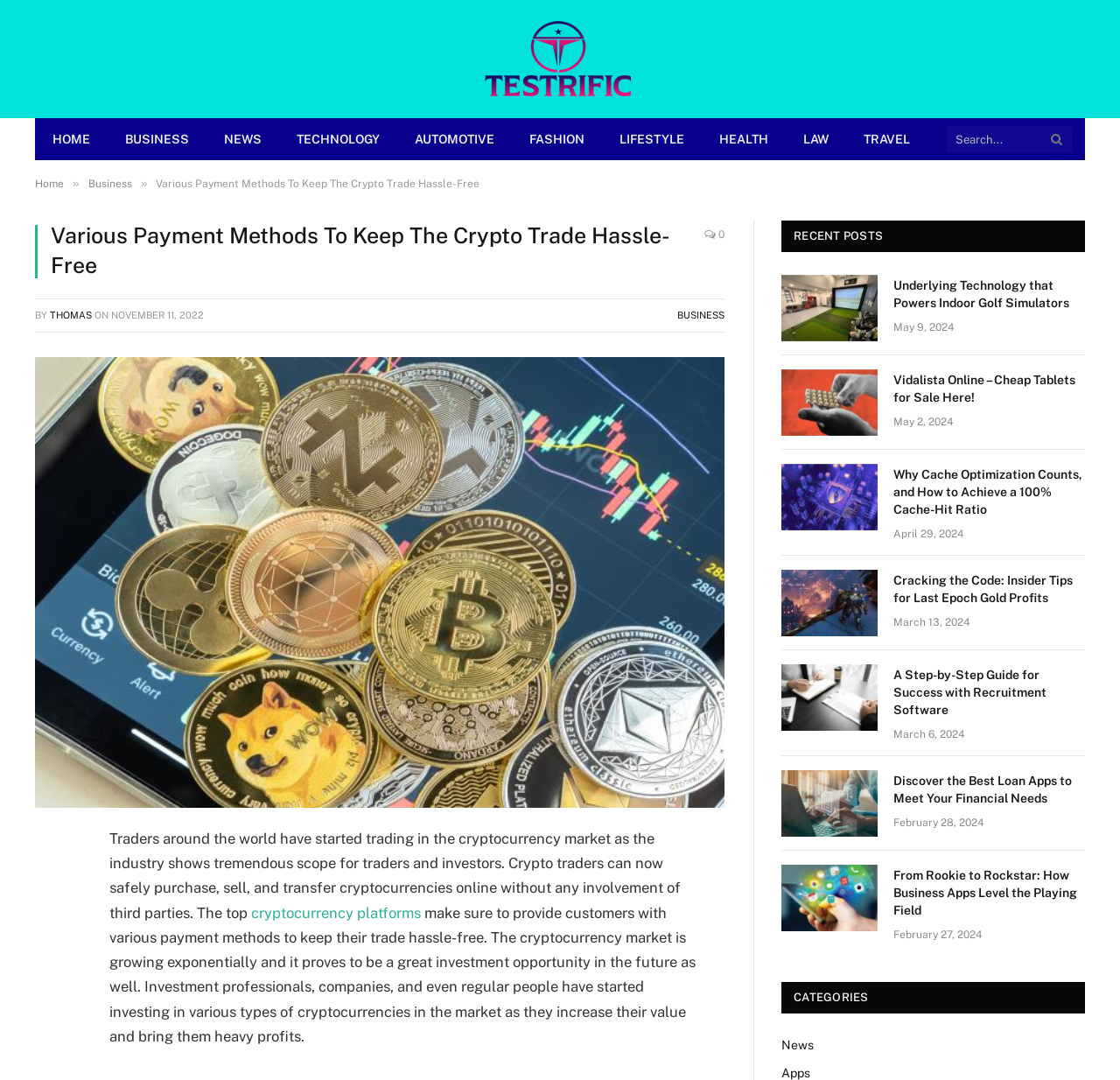Provide the bounding box coordinates of the UI element that matches the description: "name="s" placeholder="Search..."".

[0.845, 0.117, 0.957, 0.141]